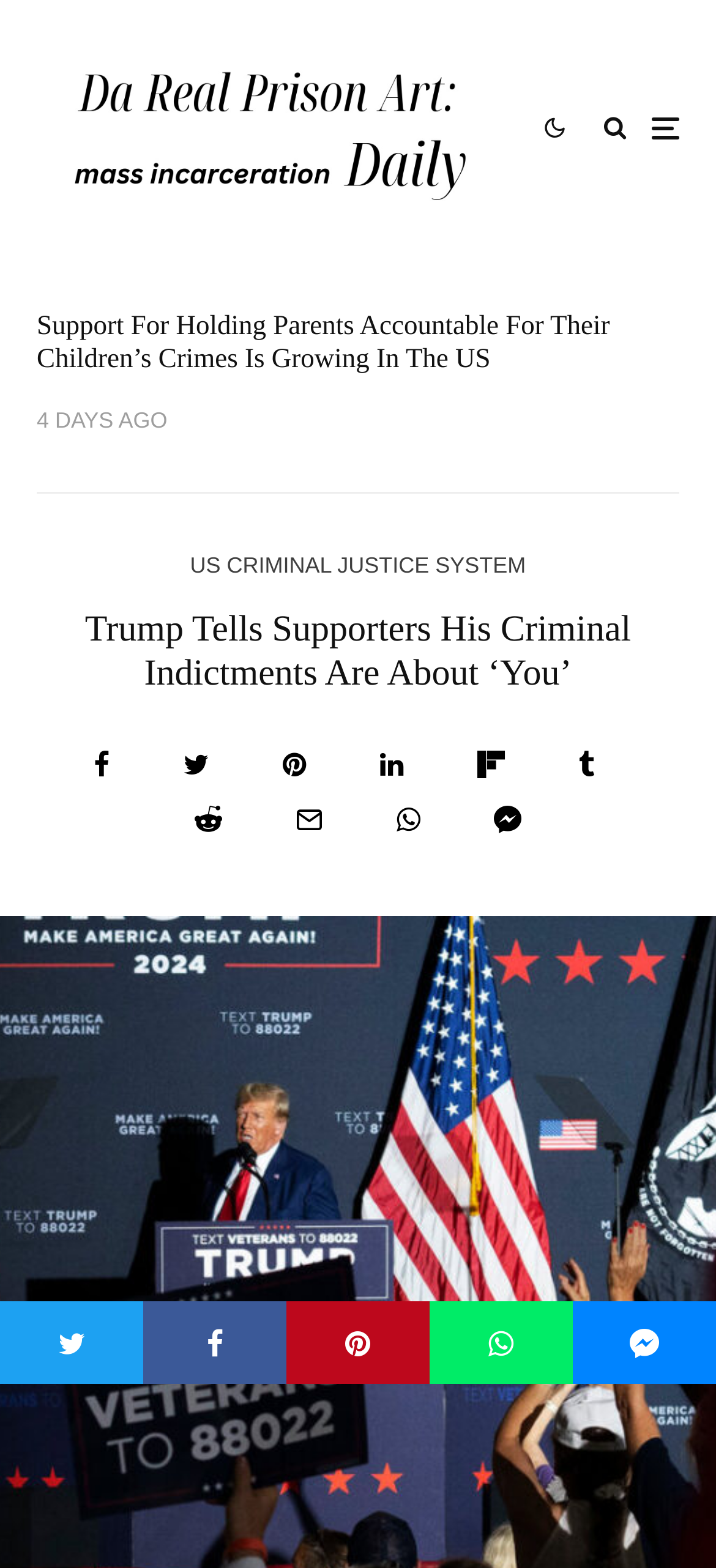Please determine the bounding box coordinates of the element to click in order to execute the following instruction: "Go to Texas". The coordinates should be four float numbers between 0 and 1, specified as [left, top, right, bottom].

None